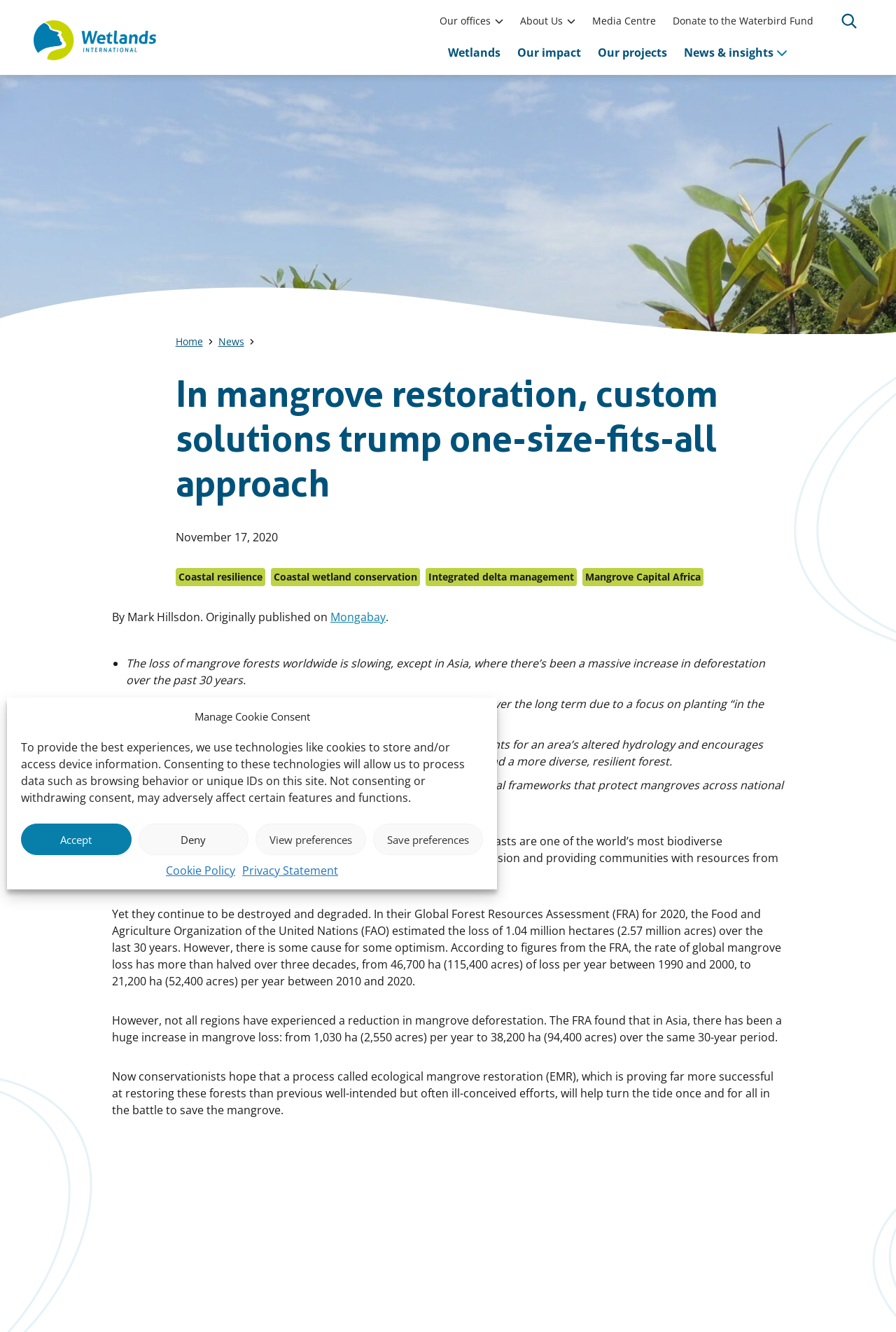Respond to the question below with a single word or phrase: What is the organization mentioned in the logo at the top left corner?

Wetlands International